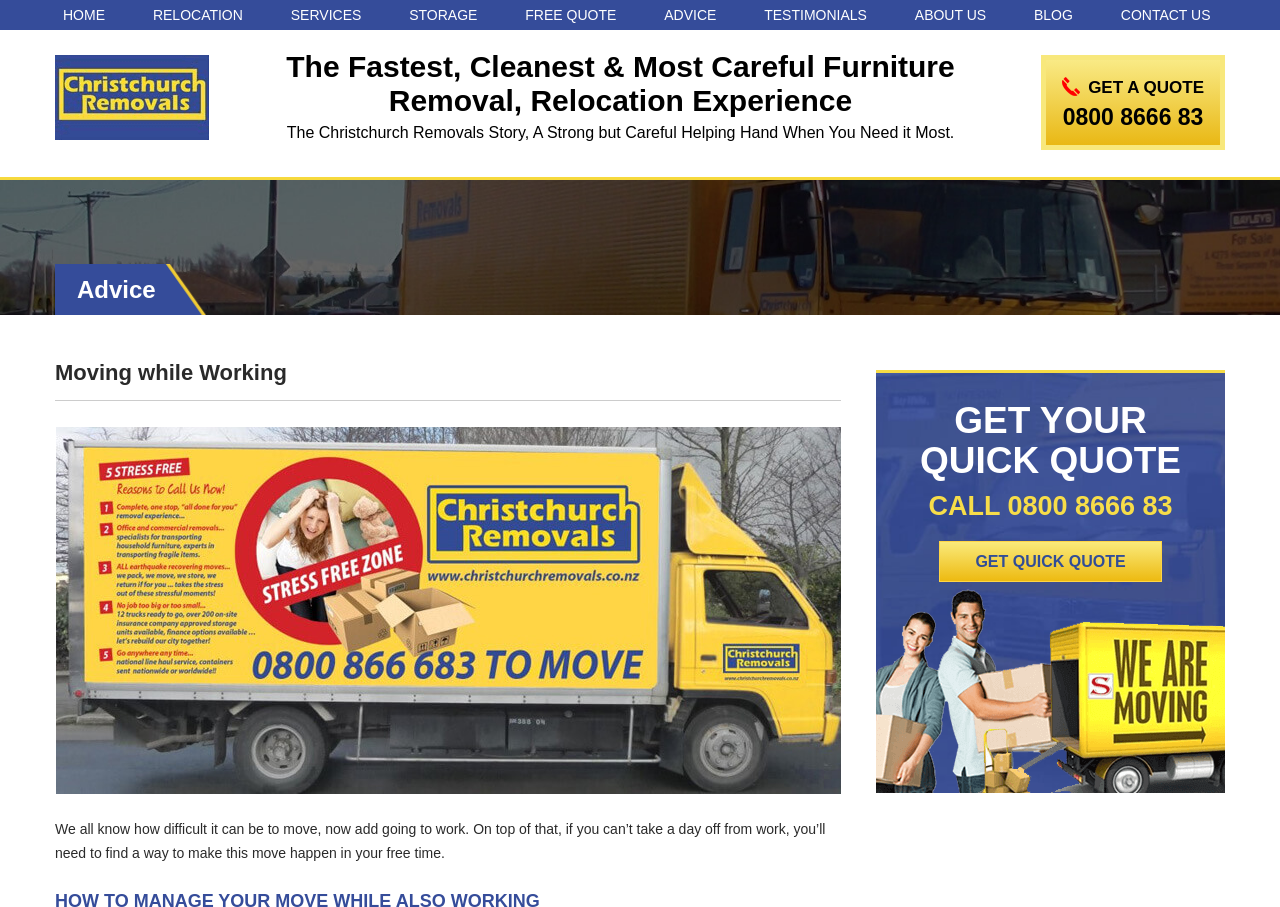Please identify the bounding box coordinates of the element that needs to be clicked to perform the following instruction: "Read about moving while working".

[0.043, 0.397, 0.657, 0.442]